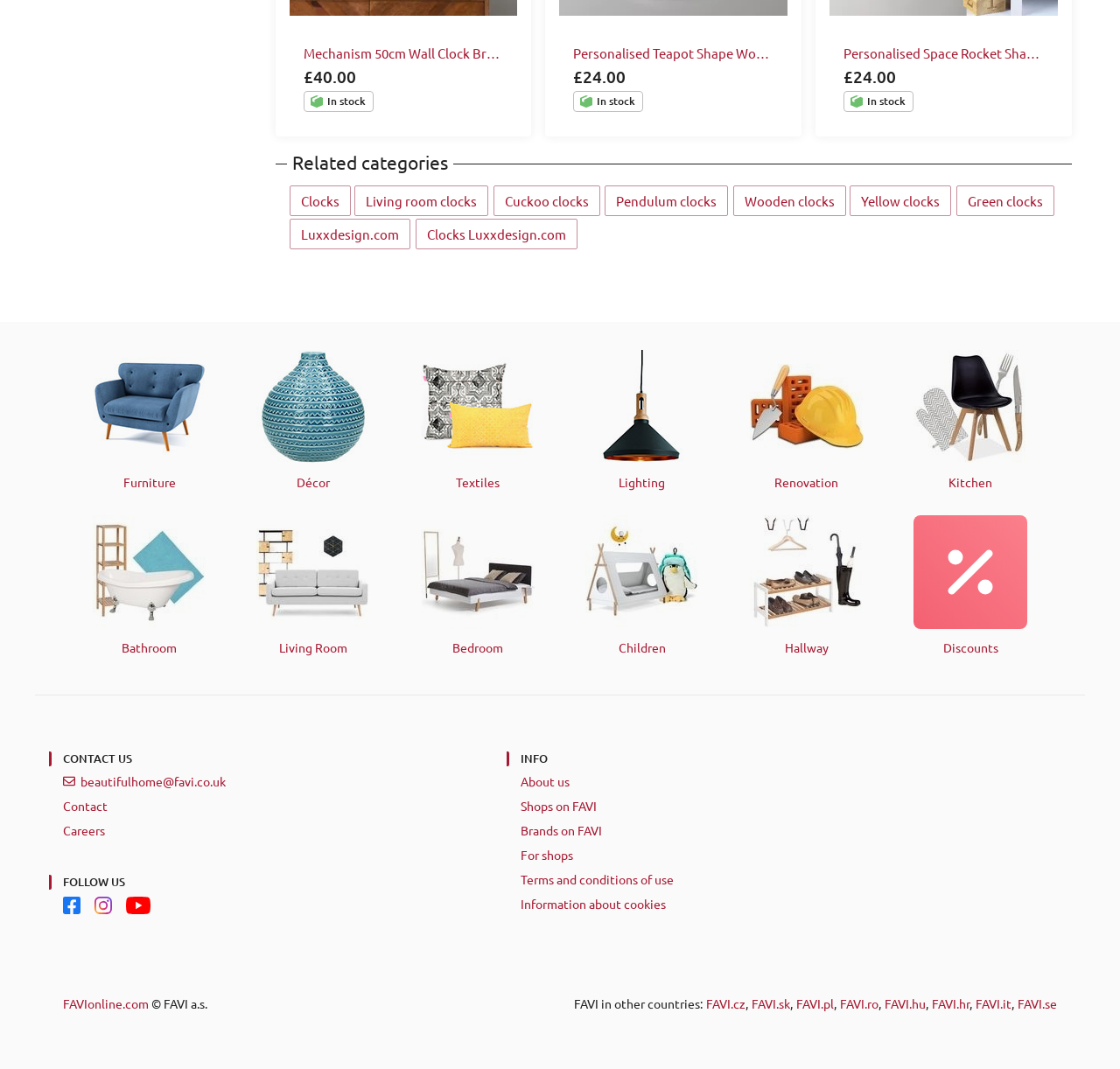What is the contact email address?
Refer to the image and provide a thorough answer to the question.

I found the link element 'beautifulhome@favi.co.uk' which is located under the heading 'CONTACT US', indicating the contact email address.